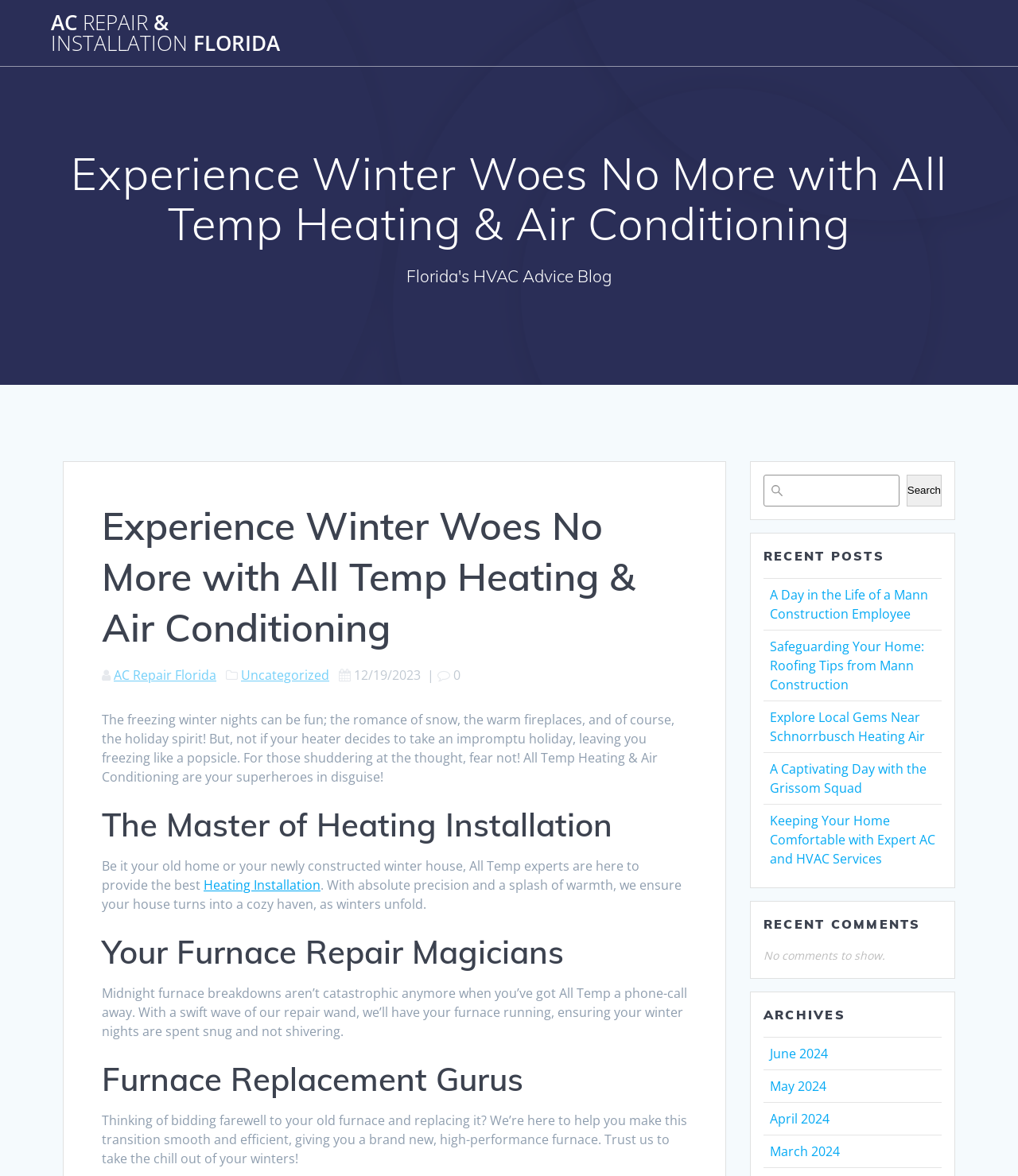Extract the bounding box coordinates for the UI element described by the text: "April 2024". The coordinates should be in the form of [left, top, right, bottom] with values between 0 and 1.

[0.756, 0.944, 0.815, 0.959]